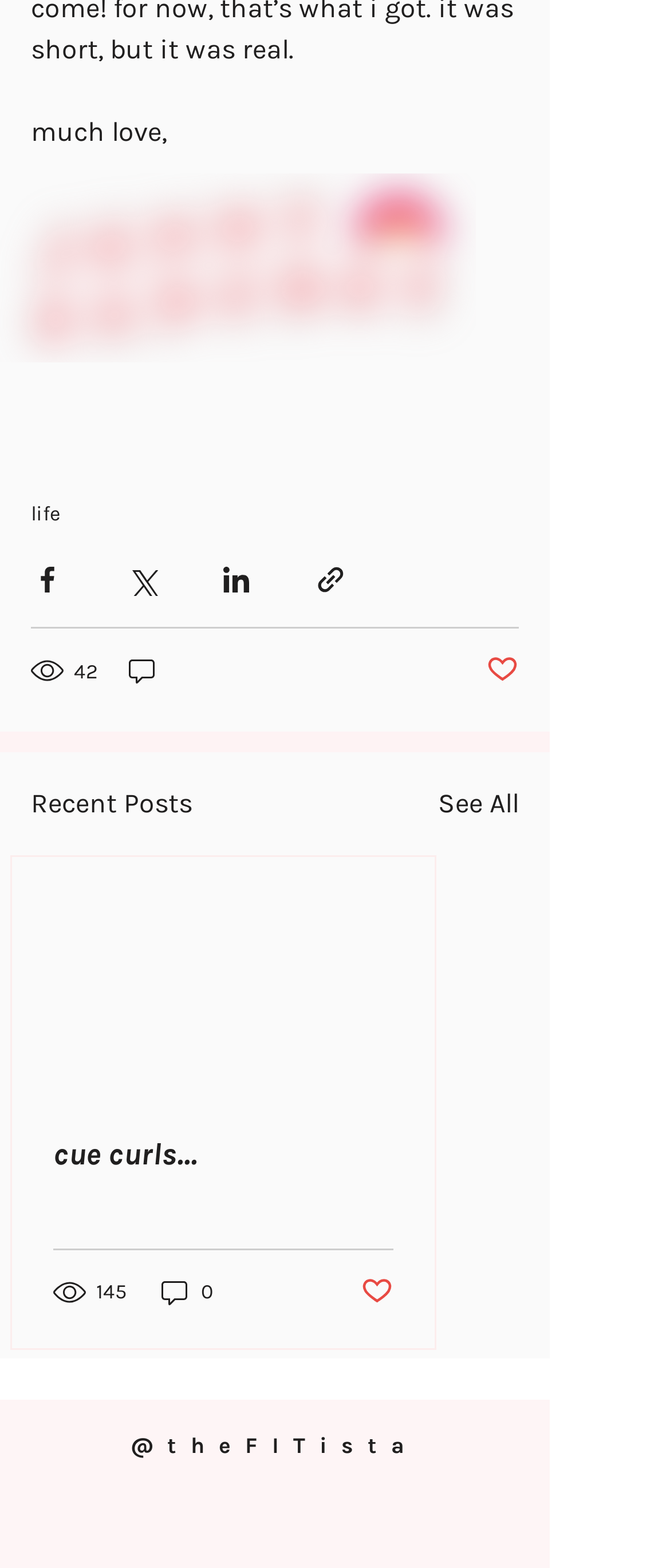What is the text of the first link?
Using the image, answer in one word or phrase.

life